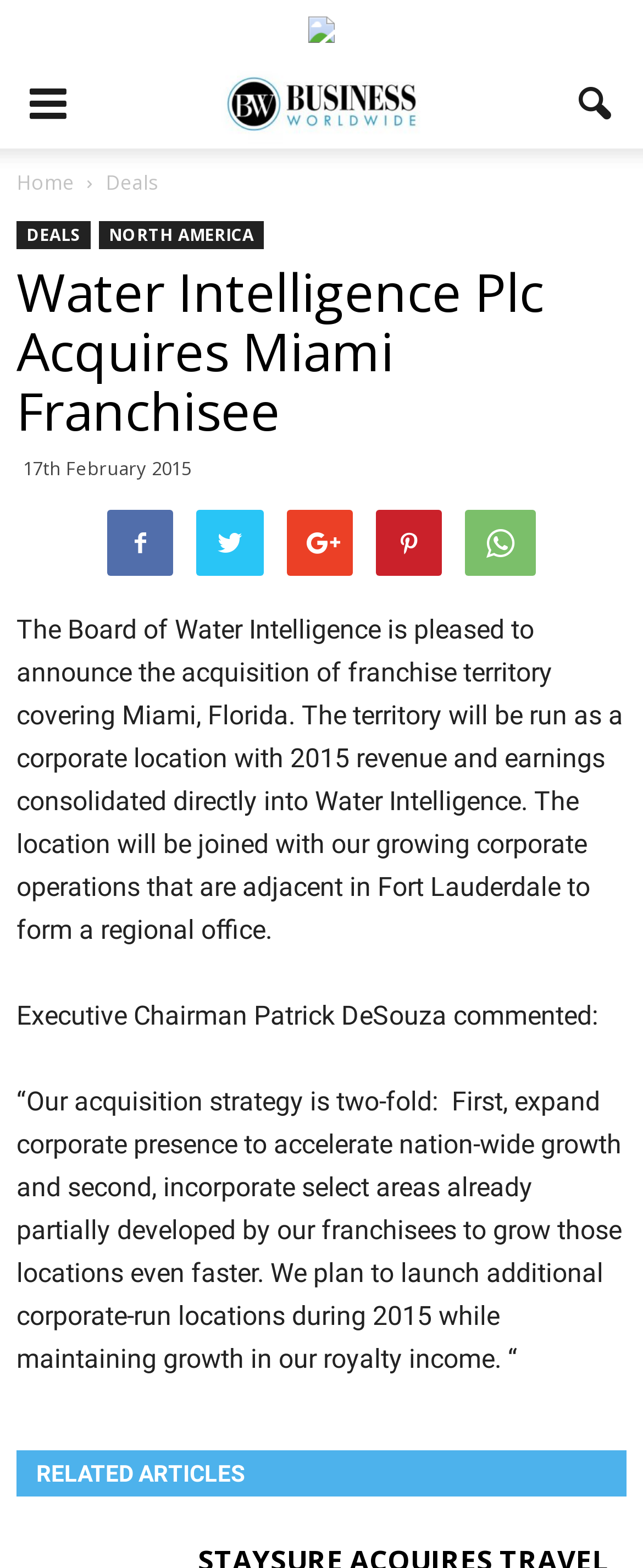Show the bounding box coordinates for the HTML element as described: "Deals".

[0.026, 0.141, 0.141, 0.159]